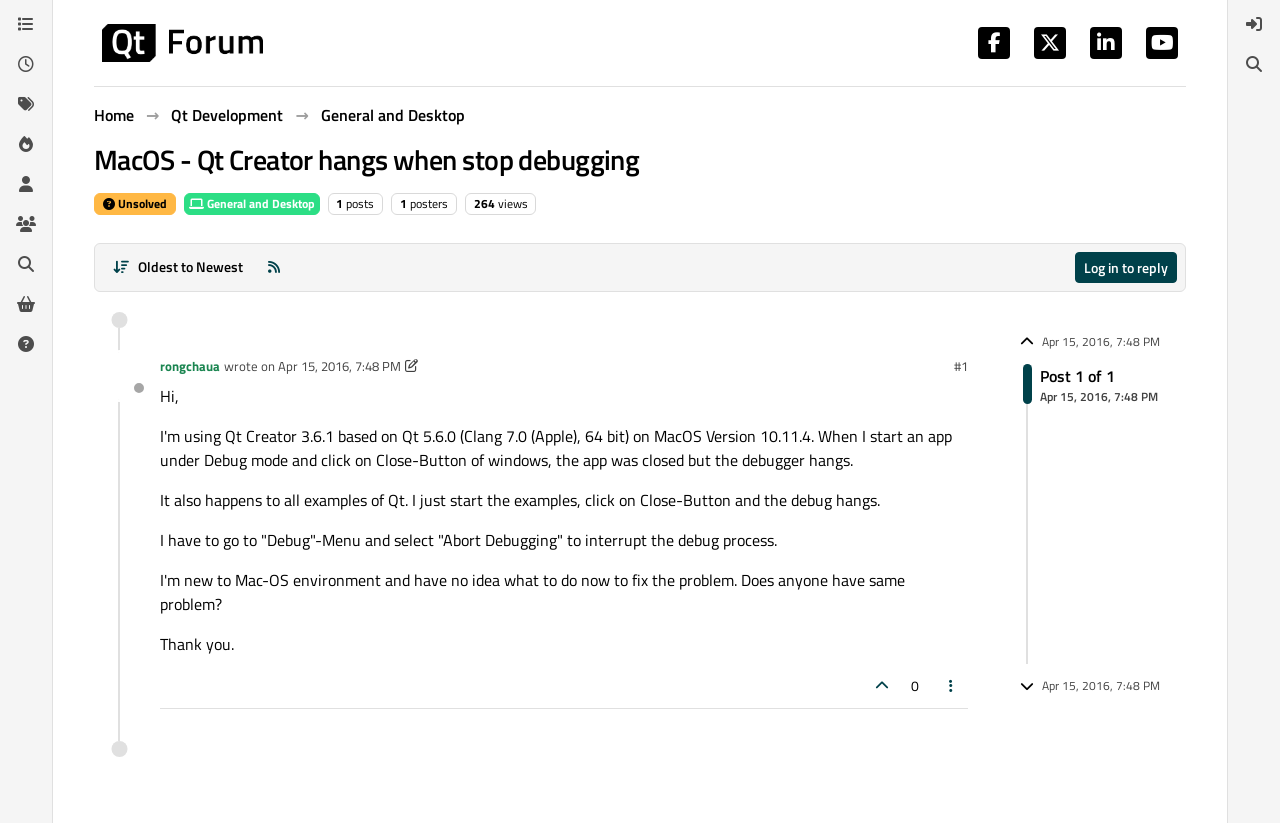Answer in one word or a short phrase: 
How many posts are there in this topic?

1